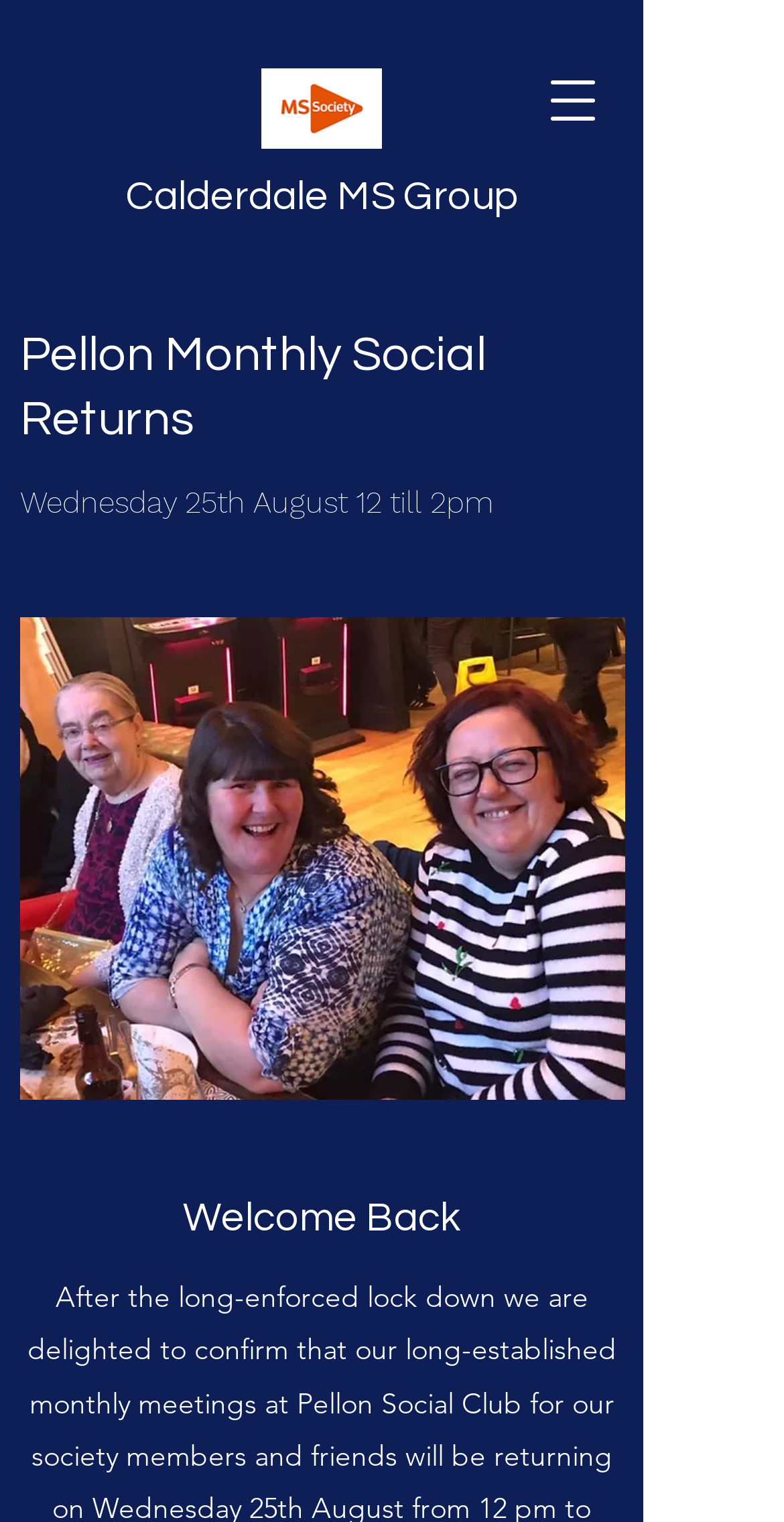Construct a thorough caption encompassing all aspects of the webpage.

The webpage is about the Pellon Social Meeting Returns event organized by the Calderdale MS Group. At the top right corner, there is a button to open a navigation menu. Below the button, there is an image linked to 'GetImage.aspx.png'. On the top left side, there is a link to the Calderdale MS Group. 

The main content of the webpage is divided into three sections. The first section has a heading 'Pellon Monthly Social Returns' and a paragraph of text stating the event details: 'Wednesday 25th August 12 till 2pm'. 

Below the first section, there is a large image 'IMG_2308.JPG' that takes up most of the width of the webpage. 

The third section has a heading 'Welcome Back' at the bottom of the webpage.